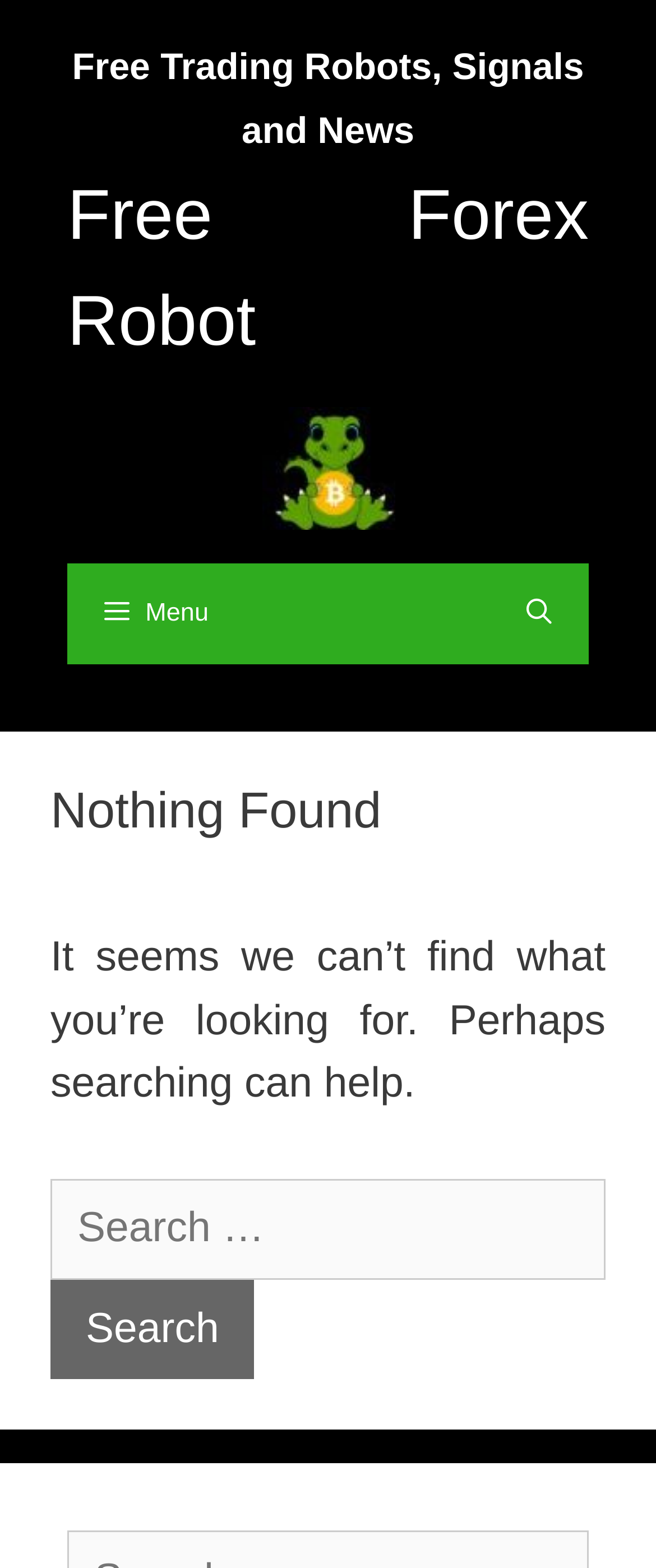What is the text above the search bar?
Based on the image, answer the question with as much detail as possible.

Above the search bar, I found a static text element with the text 'It seems we can’t find what you’re looking for. Perhaps searching can help.', which is a message indicating that the page cannot find what the user is looking for and suggesting to use the search function.